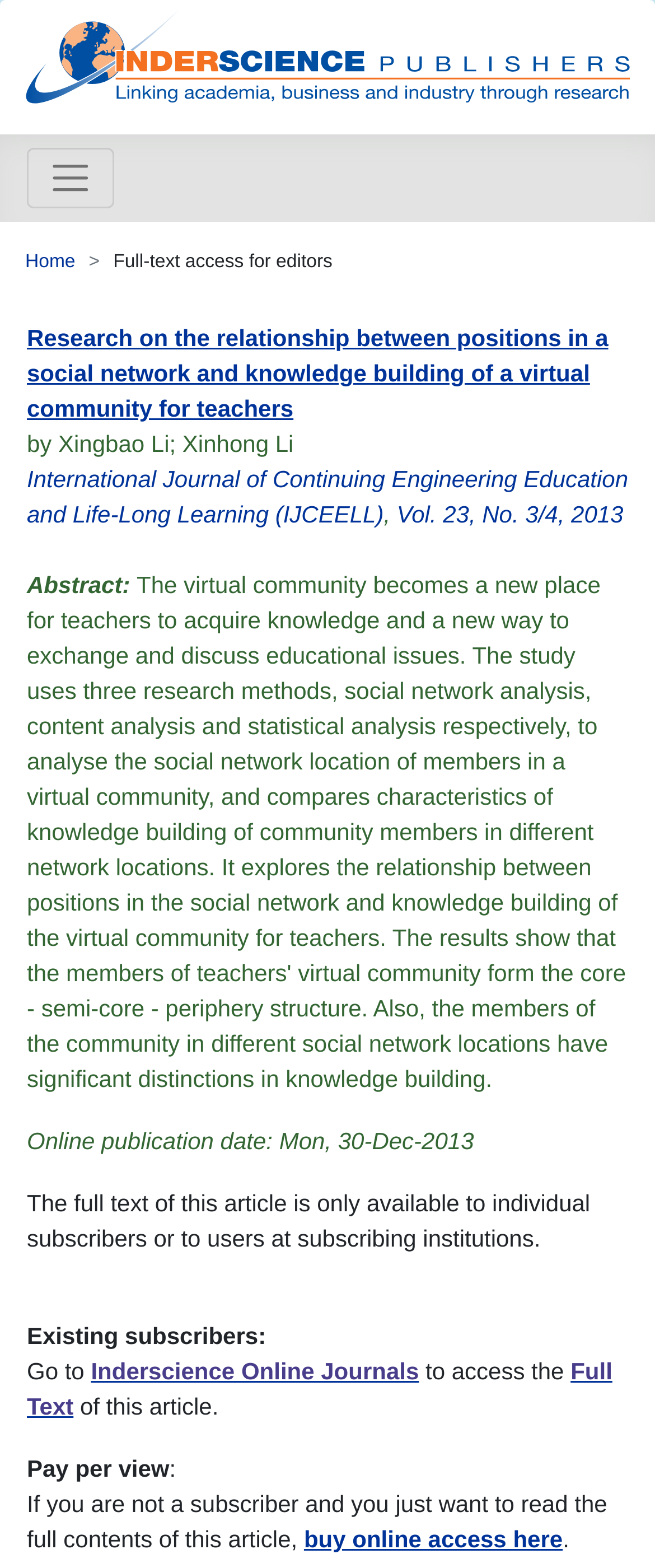Determine the bounding box coordinates of the clickable element to achieve the following action: 'Read the full text of the article'. Provide the coordinates as four float values between 0 and 1, formatted as [left, top, right, bottom].

[0.041, 0.866, 0.935, 0.905]